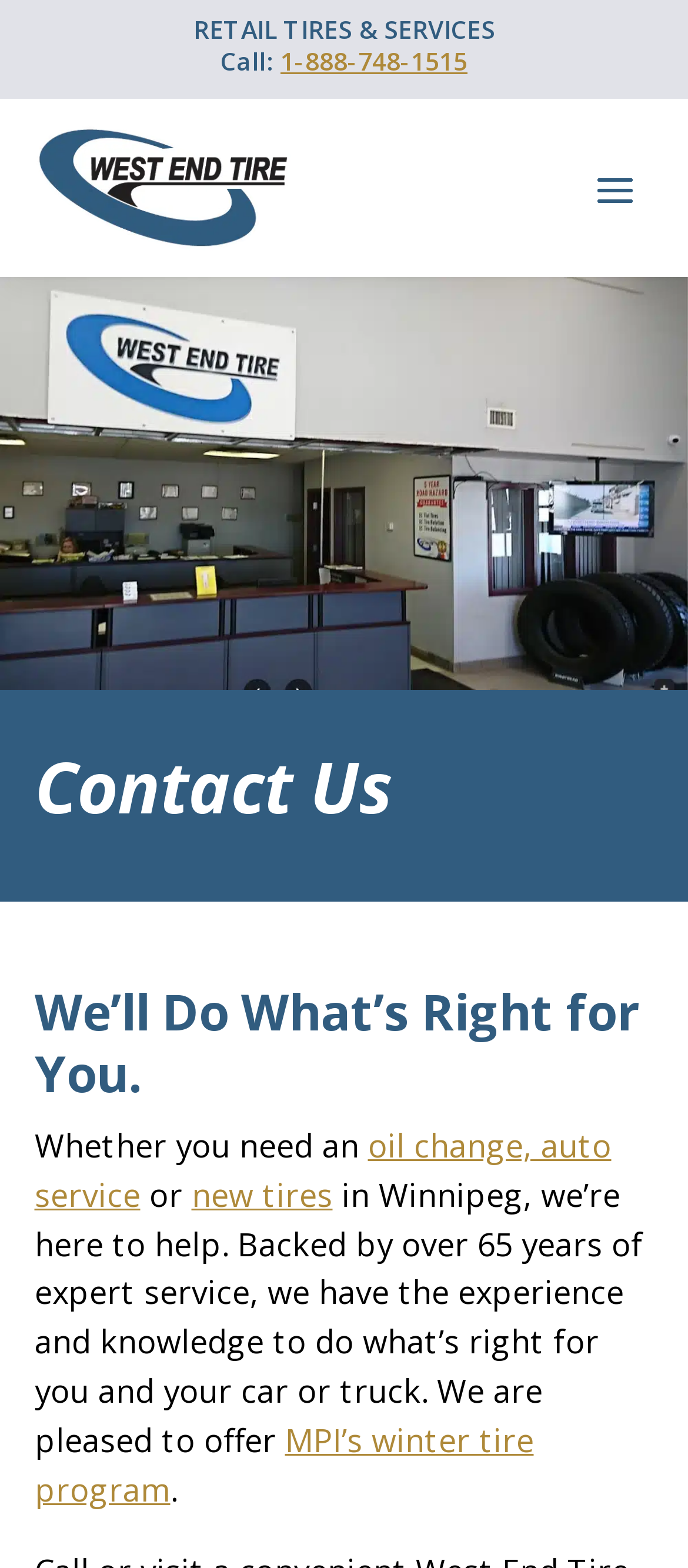What program is West End Tire pleased to offer?
Use the information from the image to give a detailed answer to the question.

I found the program offered by West End Tire by reading the text that says 'We are pleased to offer MPI’s winter tire program'.